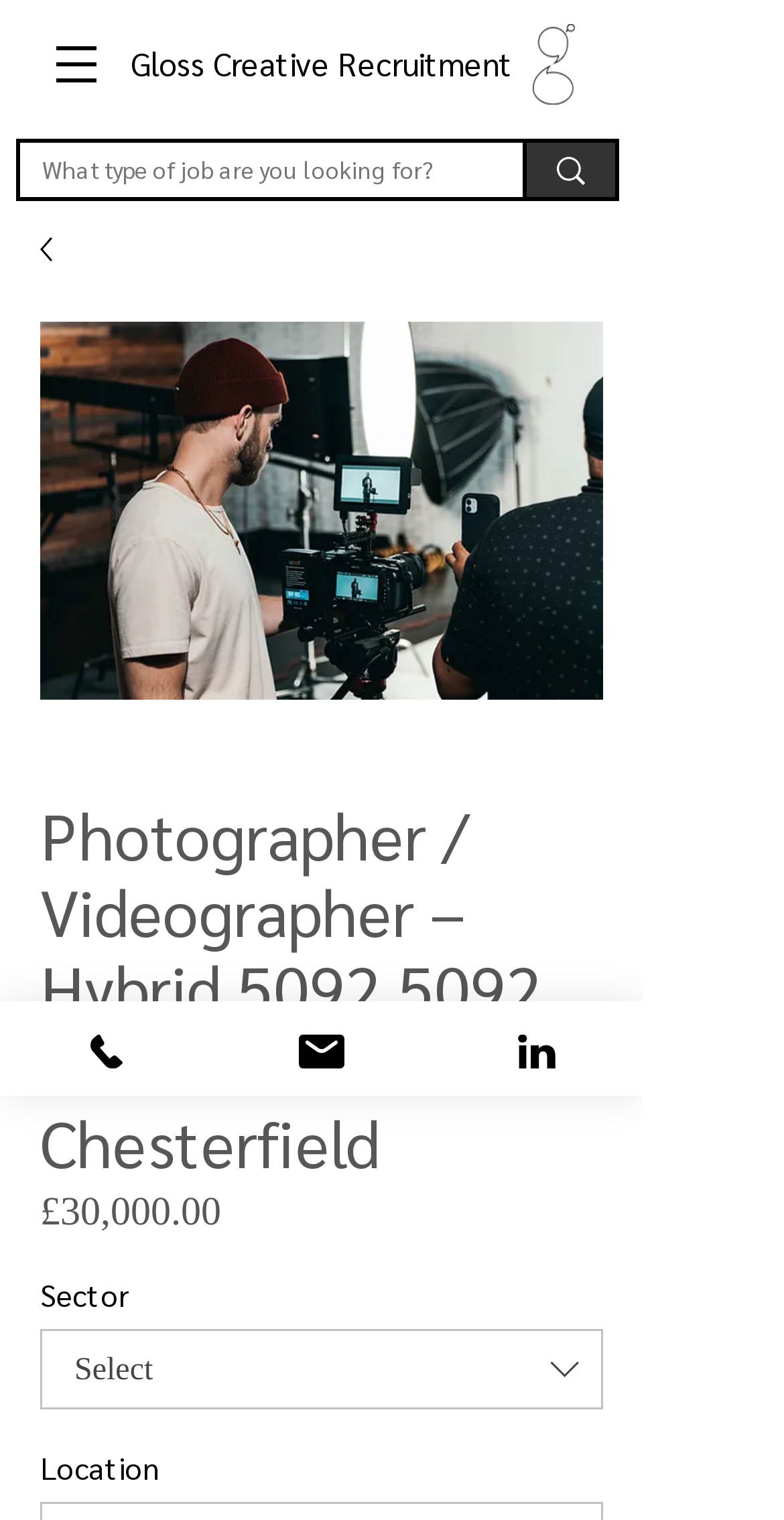What is the job title of the current job posting?
Kindly offer a detailed explanation using the data available in the image.

I found the job title by looking at the main content area of the webpage, where I saw a heading element with the text 'Photographer / Videographer – Hybrid 5092 5092 NOSGO9W Chesterfield'.